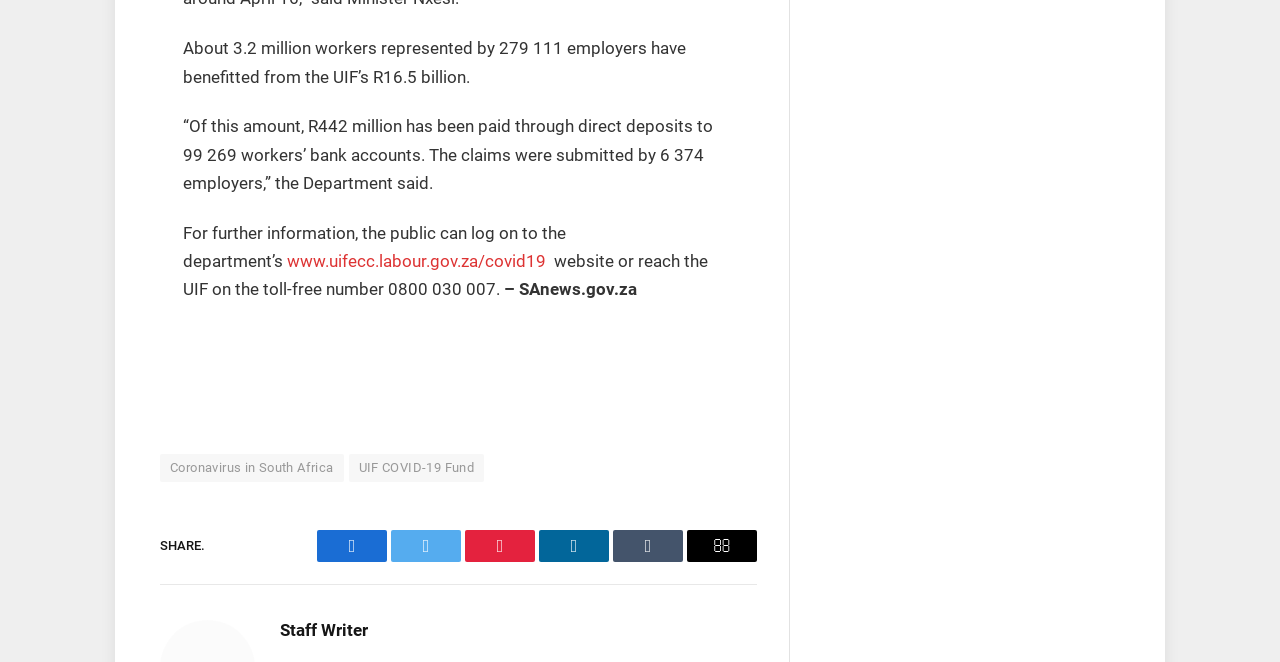Predict the bounding box of the UI element based on this description: "Twitter".

[0.305, 0.801, 0.36, 0.849]